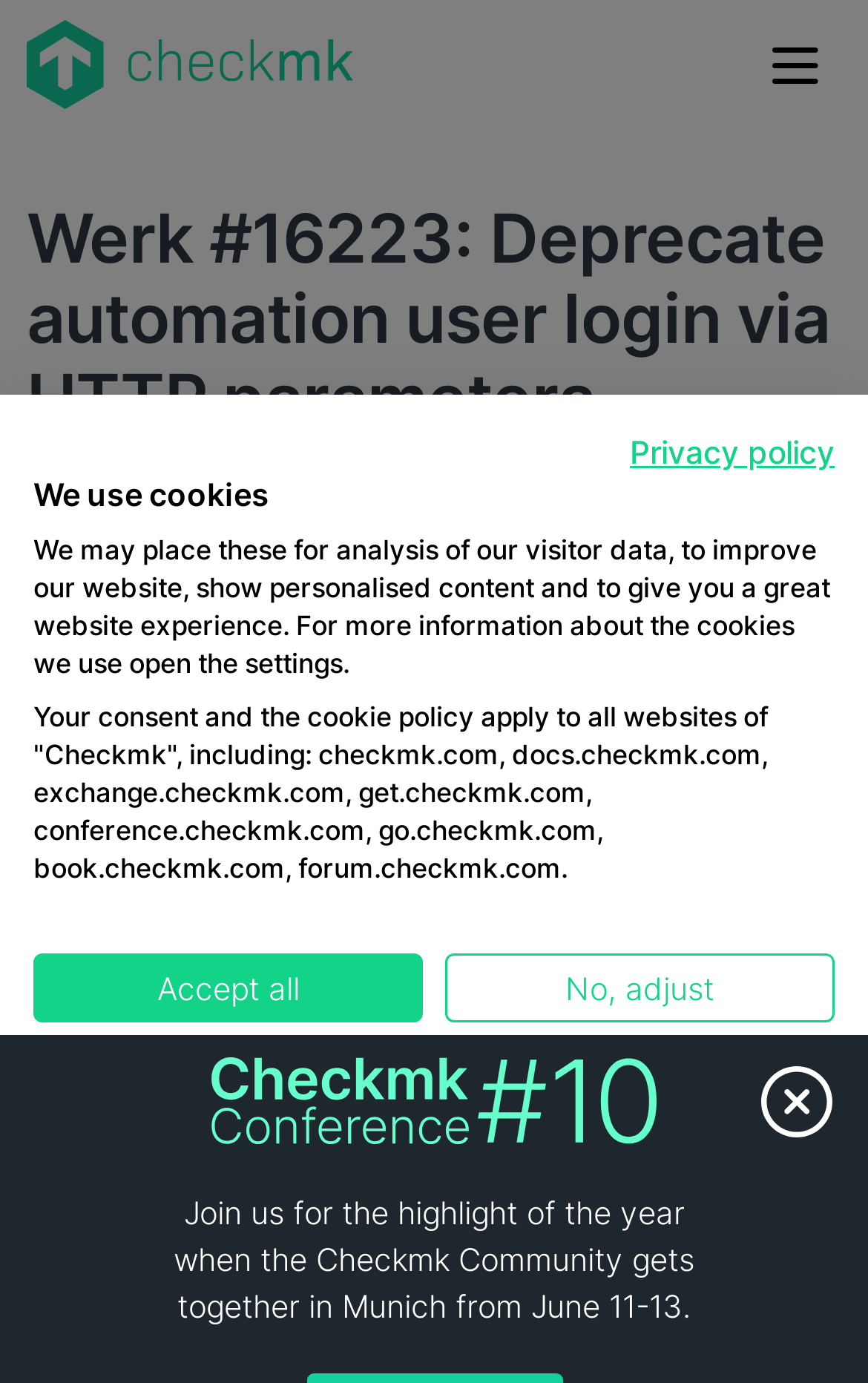What is the Checkmk Version?
Answer the question using a single word or phrase, according to the image.

2.3.0b1